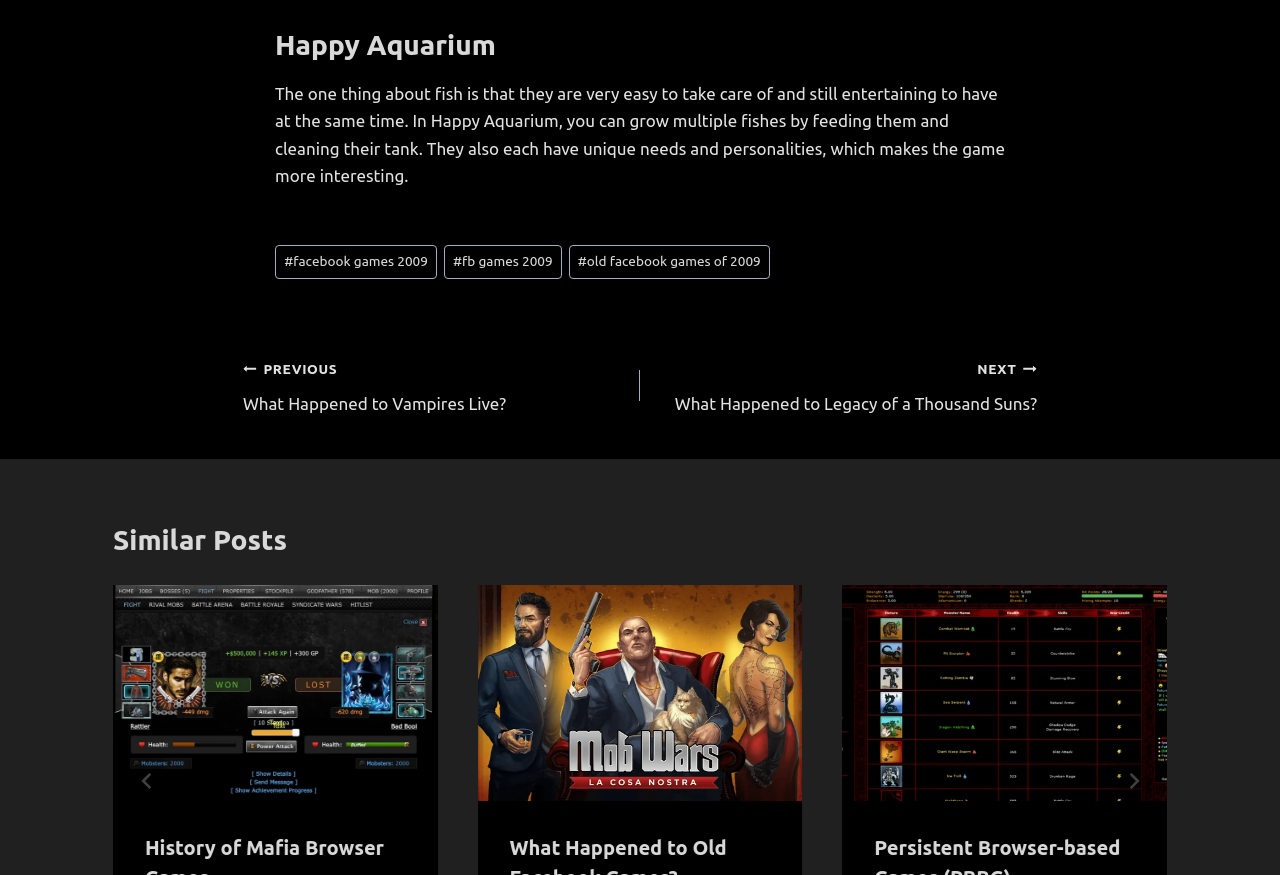Pinpoint the bounding box coordinates of the clickable element to carry out the following instruction: "Click on the 'PREVIOUS What Happened to Vampires Live?' link."

[0.19, 0.404, 0.5, 0.476]